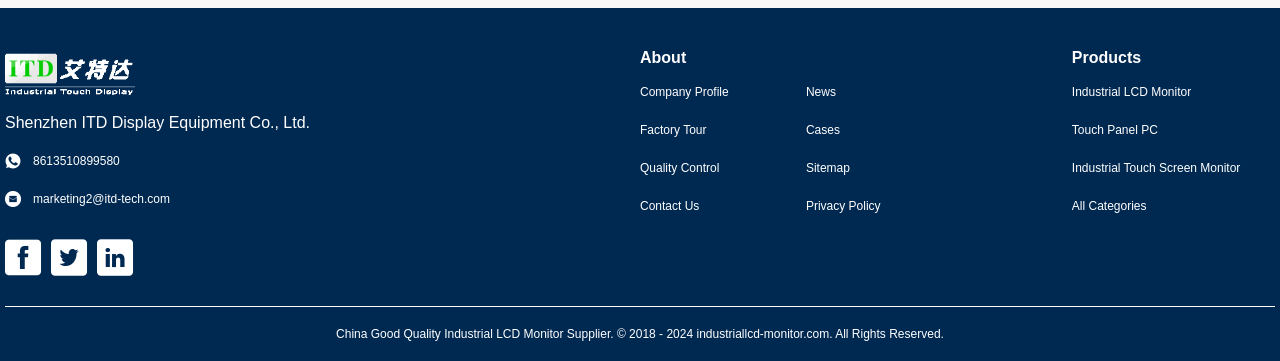Mark the bounding box of the element that matches the following description: "Contact Us".

[0.5, 0.546, 0.605, 0.596]